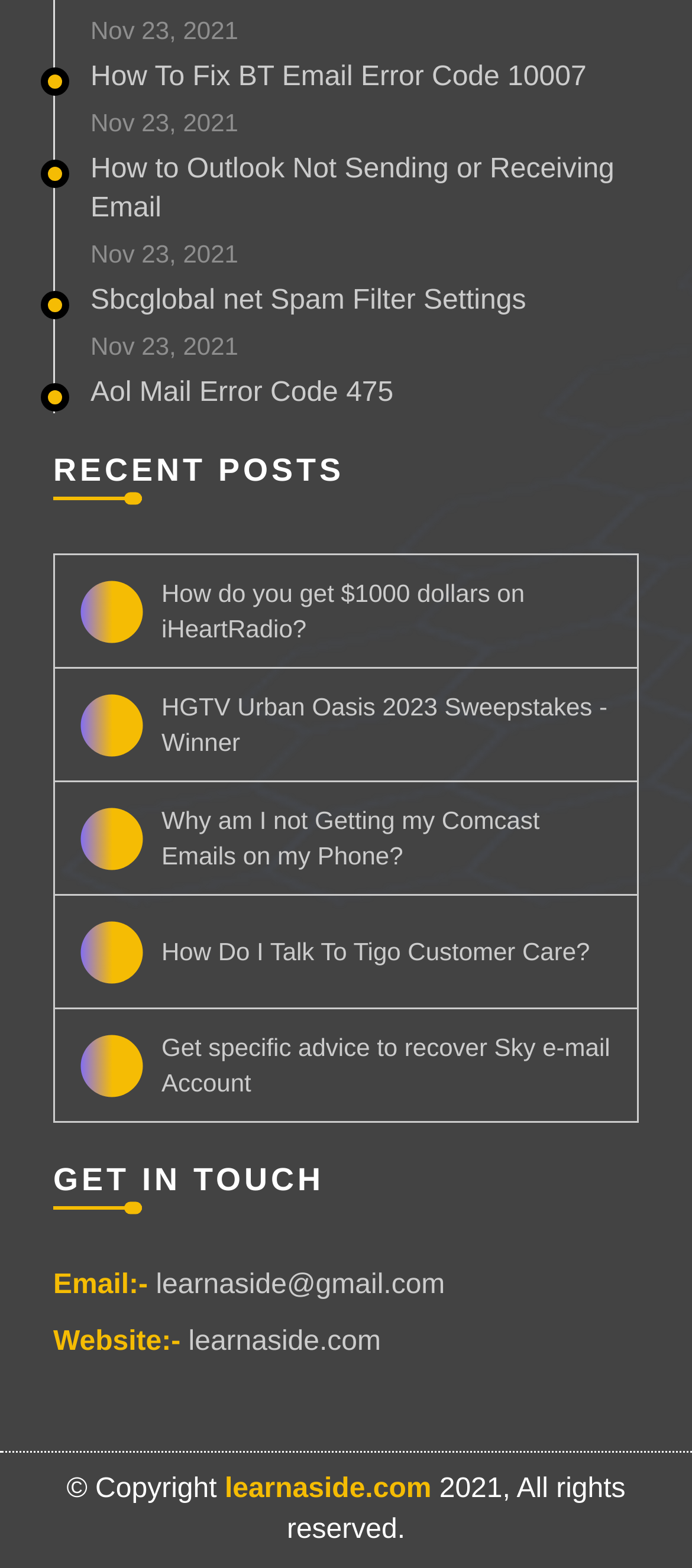Highlight the bounding box coordinates of the element that should be clicked to carry out the following instruction: "Contact via email". The coordinates must be given as four float numbers ranging from 0 to 1, i.e., [left, top, right, bottom].

[0.225, 0.807, 0.643, 0.833]